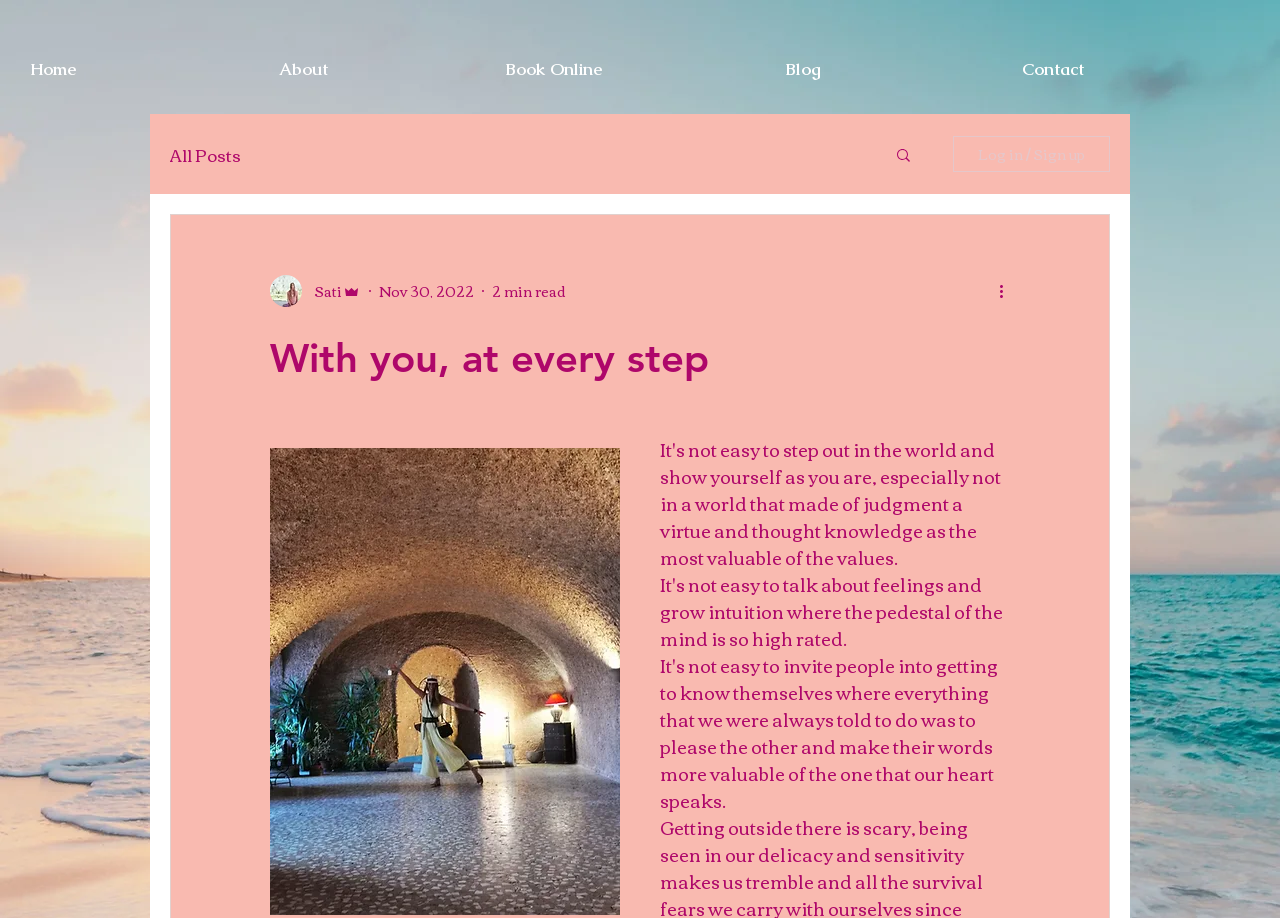Pinpoint the bounding box coordinates for the area that should be clicked to perform the following instruction: "Click the link to learn more about the gig economy".

None